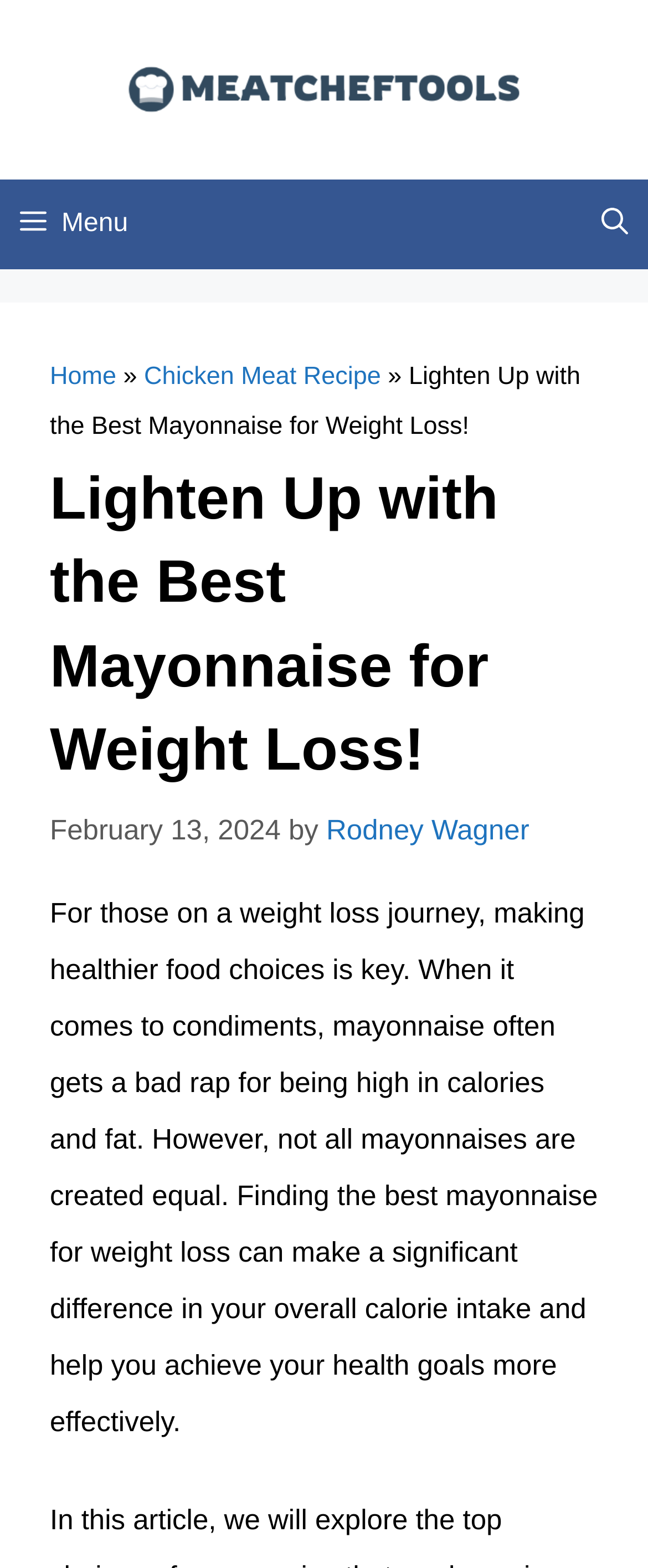Please find the top heading of the webpage and generate its text.

Lighten Up with the Best Mayonnaise for Weight Loss!